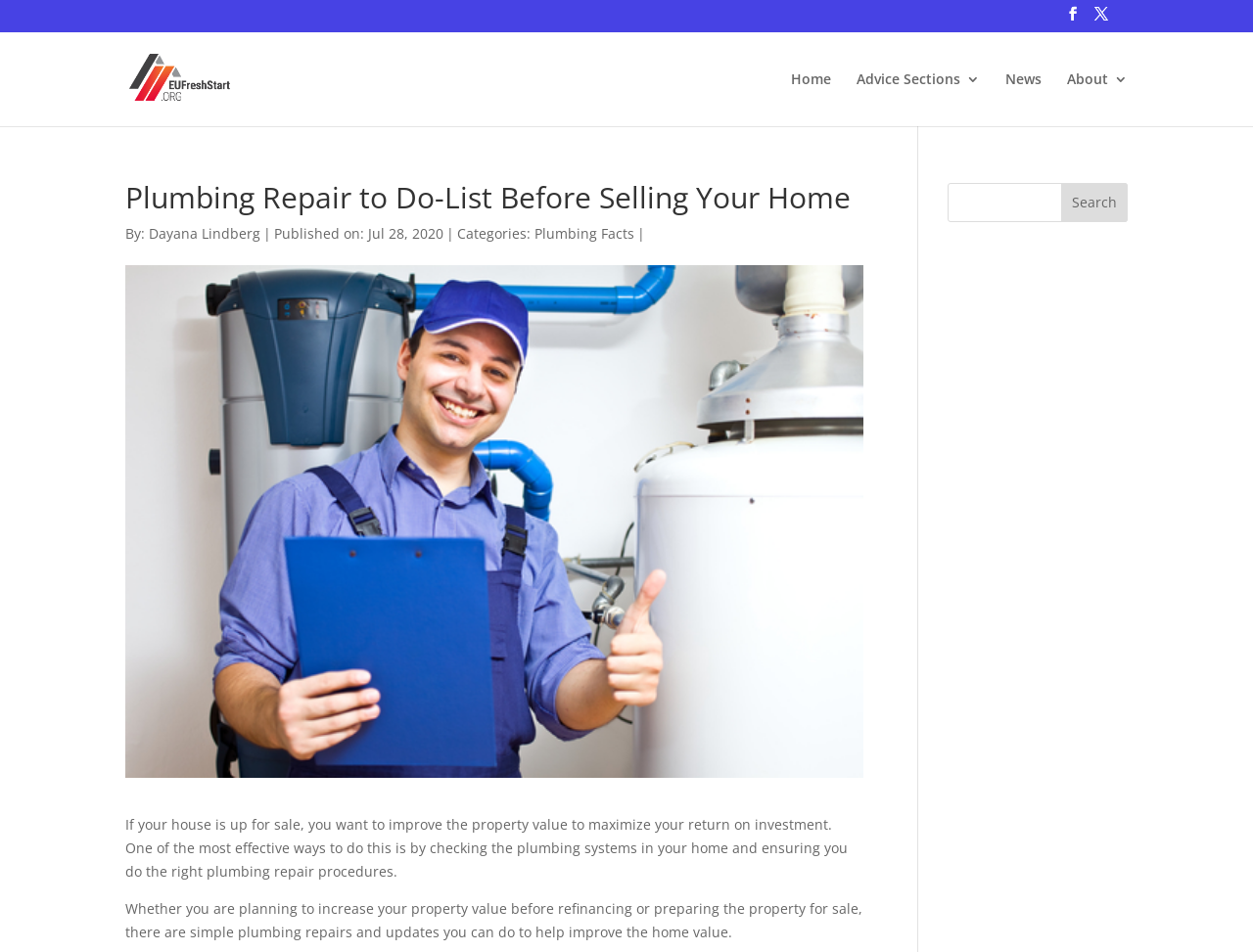Can you extract the primary headline text from the webpage?

Plumbing Repair to Do-List Before Selling Your Home